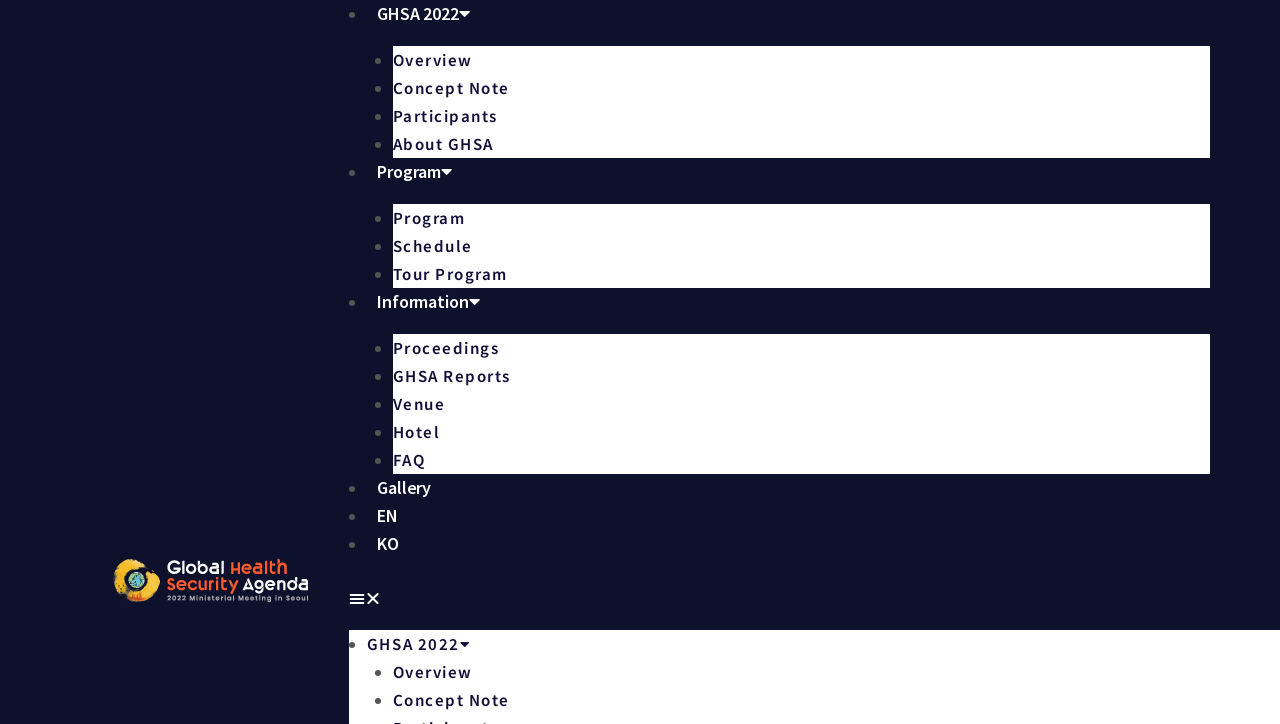Look at the image and write a detailed answer to the question: 
How many language options are there?

I found two language links: 'EN' and 'KO'. These are the only language options available on the page.